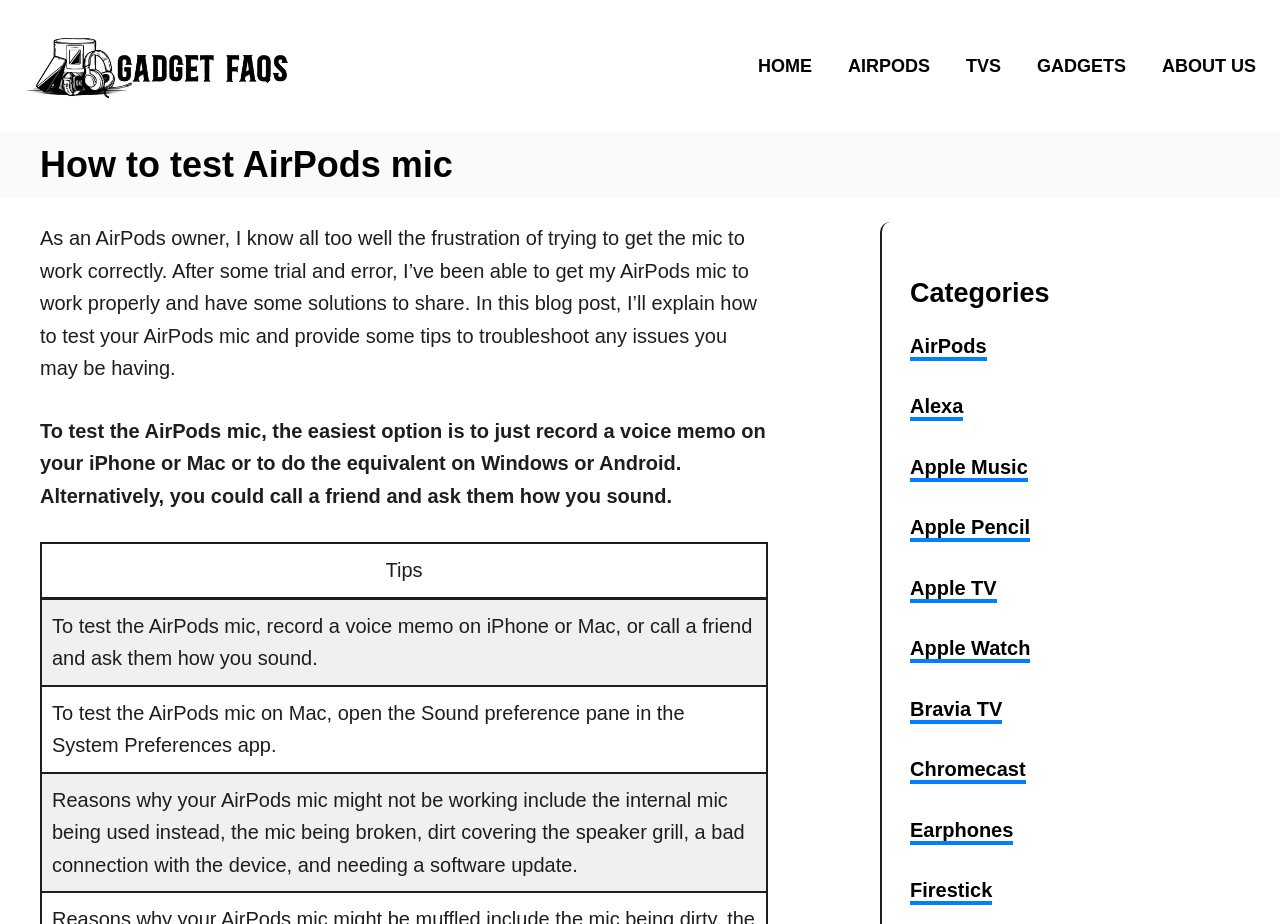Bounding box coordinates must be specified in the format (top-left x, top-left y, bottom-right x, bottom-right y). All values should be floating point numbers between 0 and 1. What are the bounding box coordinates of the UI element described as: AirPods

[0.653, 0.044, 0.745, 0.099]